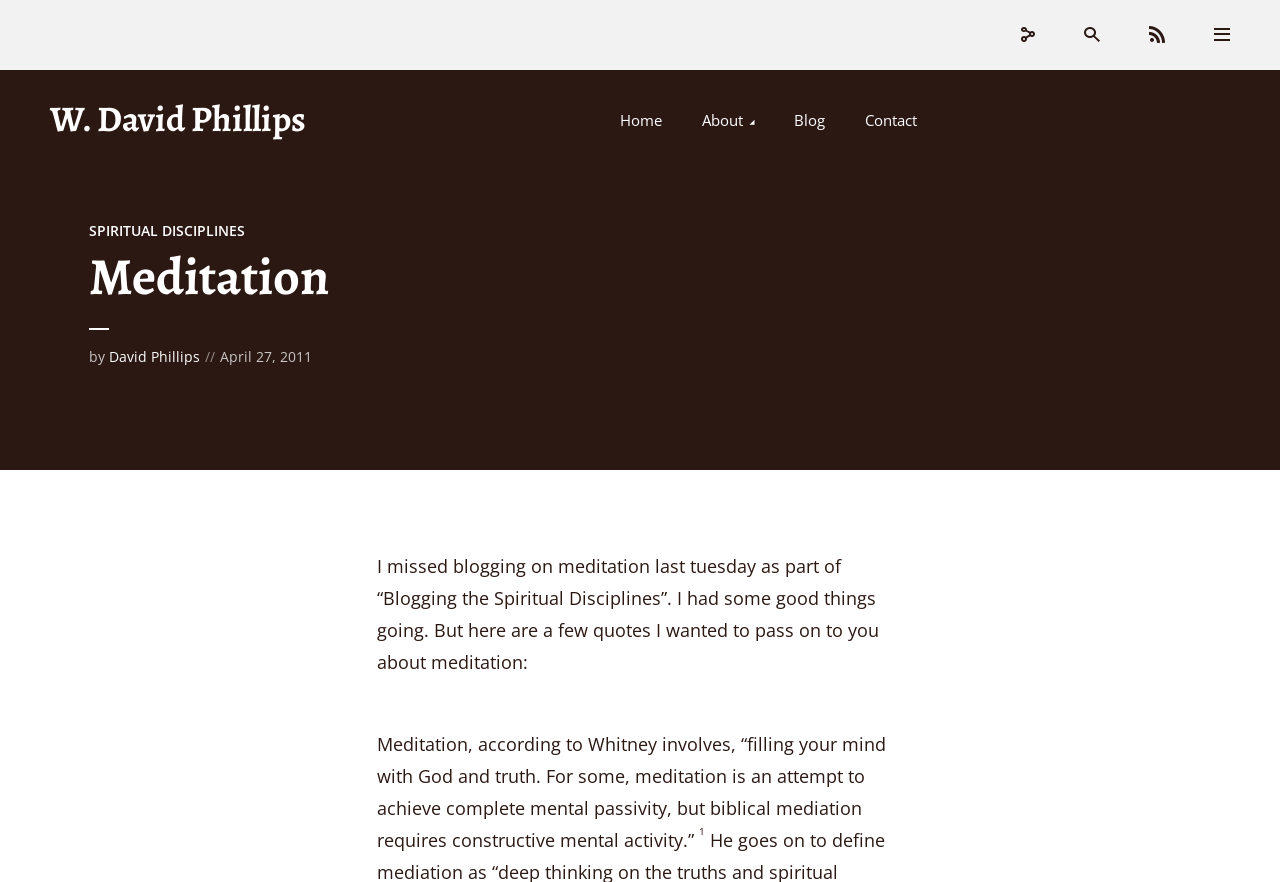Find the bounding box coordinates for the area that must be clicked to perform this action: "contact sales".

None